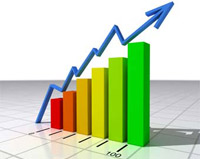Offer a detailed explanation of the image and its components.

The image depicts a vibrant and dynamic bar chart, showcasing a clear upward trend. Each bar is color-coded, transitioning from red at the lowest value, through orange and yellow, to green at the highest point, indicating increasing levels of success or performance. The bars are set against a light gray grid background, enhancing the visual clarity and making the growth represented in the chart easy to interpret. An arrow in blue rises above the green bar, symbolizing progress and positive momentum. This graphic effectively conveys the concept of growth, making it suitable for presentations related to business, finance, or any field highlighting performance metrics.